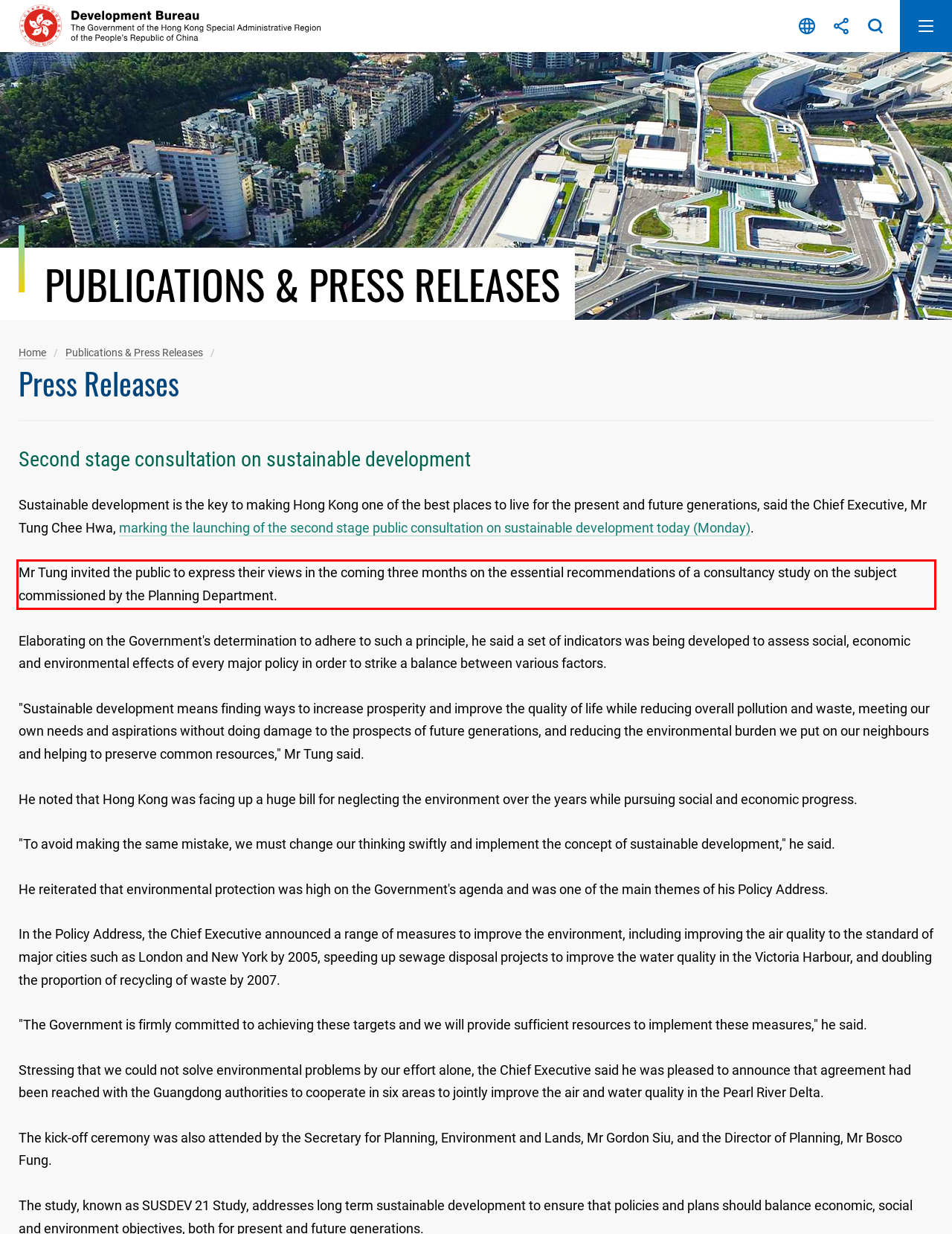From the screenshot of the webpage, locate the red bounding box and extract the text contained within that area.

Mr Tung invited the public to express their views in the coming three months on the essential recommendations of a consultancy study on the subject commissioned by the Planning Department.